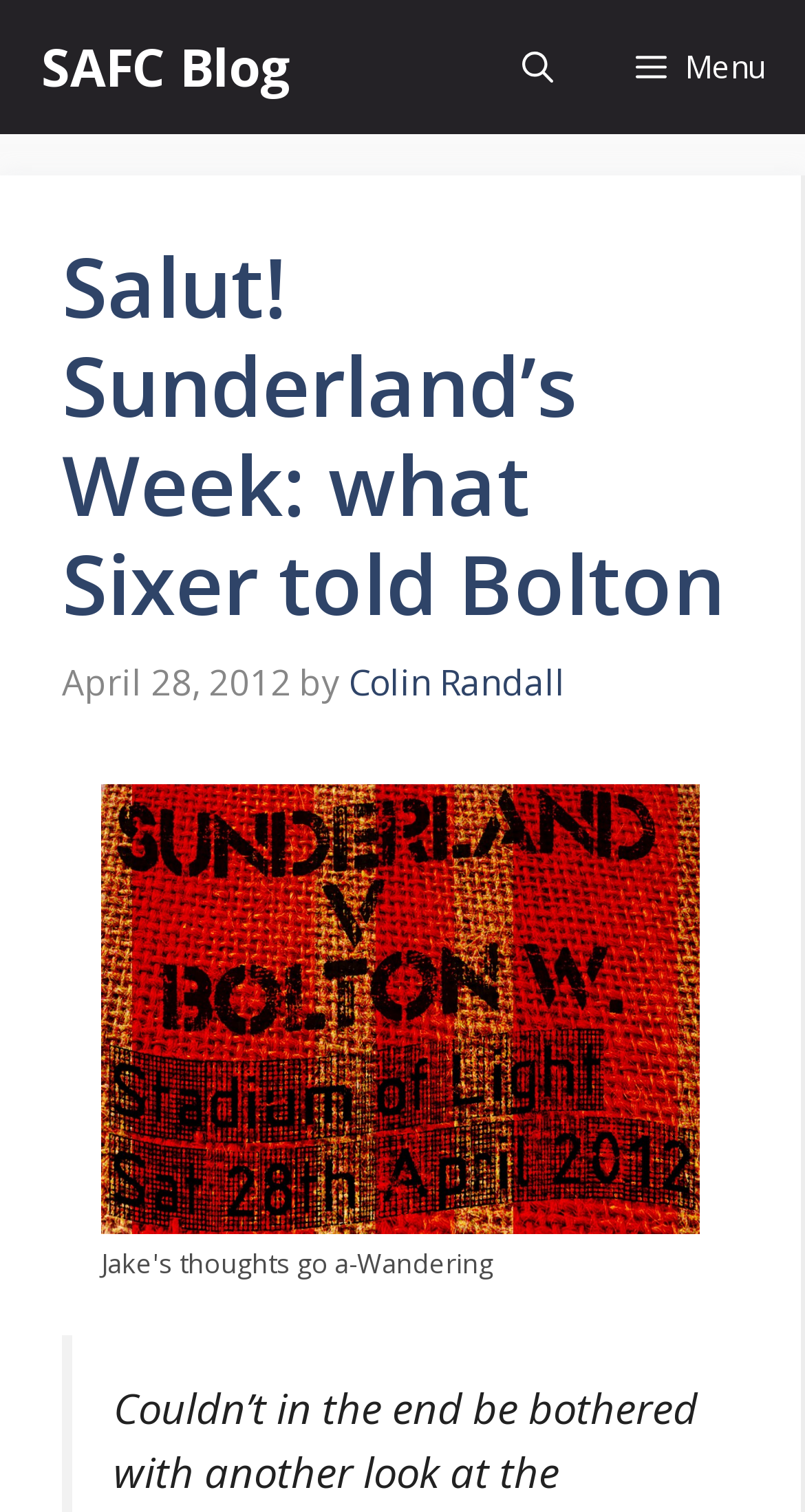Find the bounding box coordinates for the UI element that matches this description: "parent_node: Jake's thoughts go a-Wandering".

[0.126, 0.519, 0.869, 0.816]